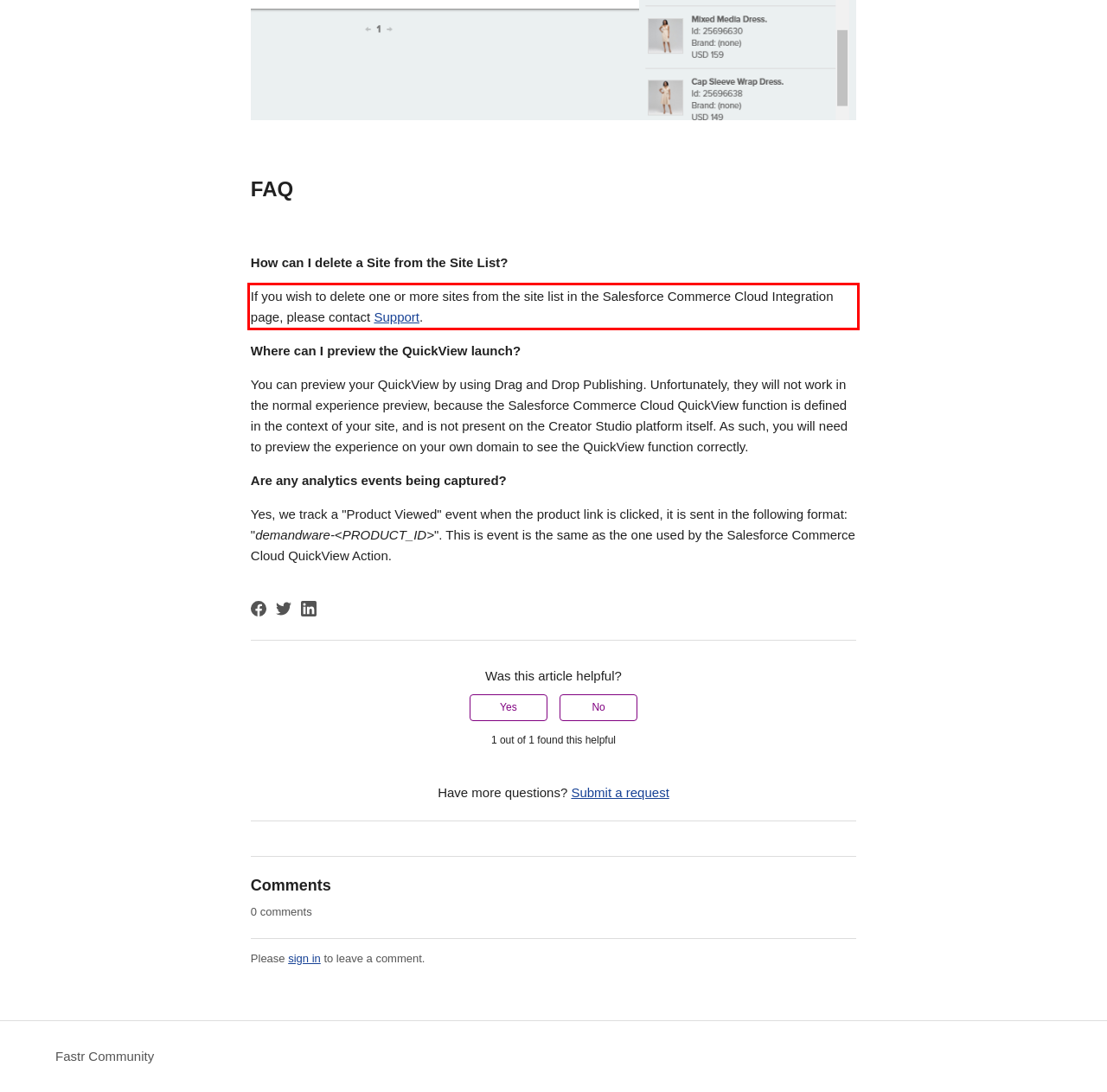Given a screenshot of a webpage containing a red bounding box, perform OCR on the text within this red bounding box and provide the text content.

If you wish to delete one or more sites from the site list in the Salesforce Commerce Cloud Integration page, please contact Support.